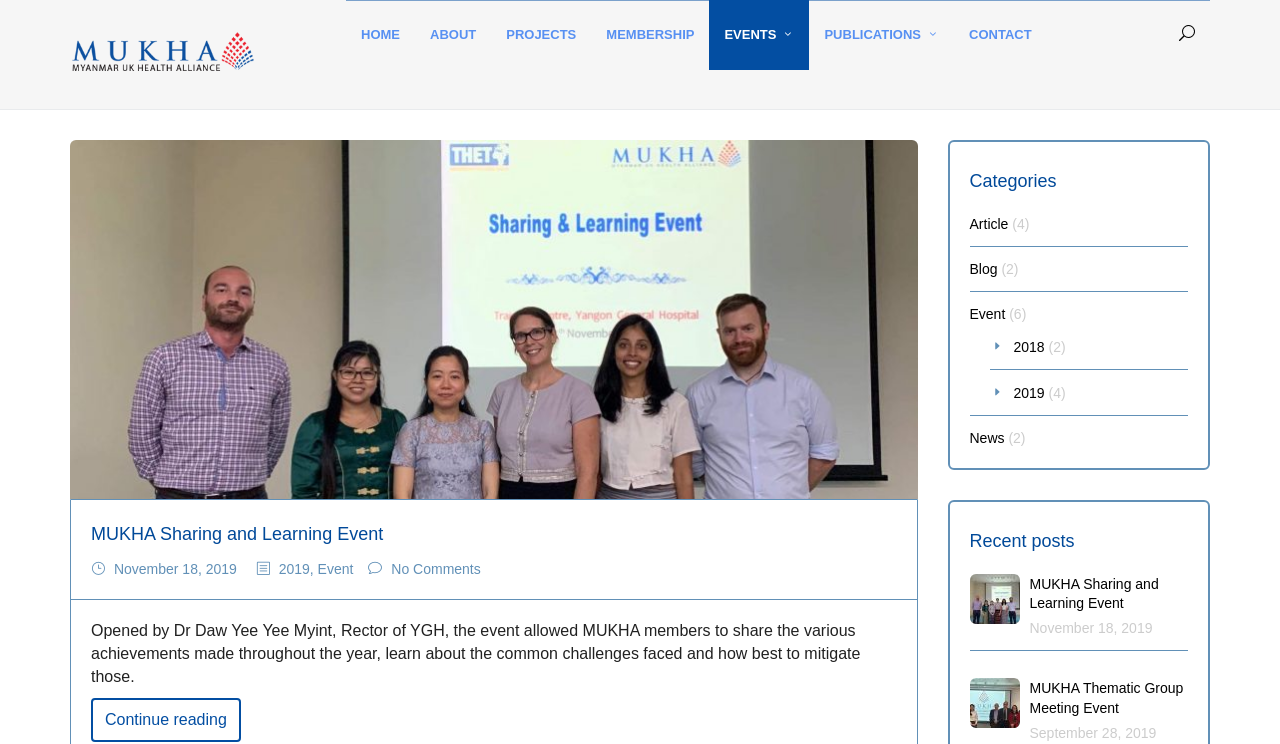Illustrate the webpage's structure and main components comprehensively.

The webpage is about the Myanmar UK Health Alliance, specifically the "Events" section. At the top, there is a logo of "Mukha" with a link to the homepage. Below the logo, there is a navigation menu with links to "HOME", "ABOUT", "PROJECTS", "MEMBERSHIP", "EVENTS", "PUBLICATIONS", and "CONTACT".

The main content of the page is a featured event, "MUKHA Sharing and Learning Event", which is displayed prominently with an image and a brief description. The event details include the date, "November 18, 2019", and a link to read more.

Below the featured event, there is a section with categories, including "Article", "Blog", "Event", "News", and years "2018" and "2019", each with a corresponding number of posts. 

Further down, there is a "Recent posts" section, which displays a list of recent events, including "MUKHA Sharing and Learning Event", "MUKHA Thematic Group Meeting Event", and others, each with an image, title, and date.